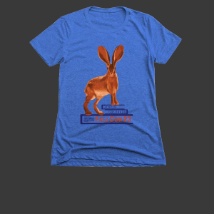Respond to the following query with just one word or a short phrase: 
What organization does the merchandise support?

BINC